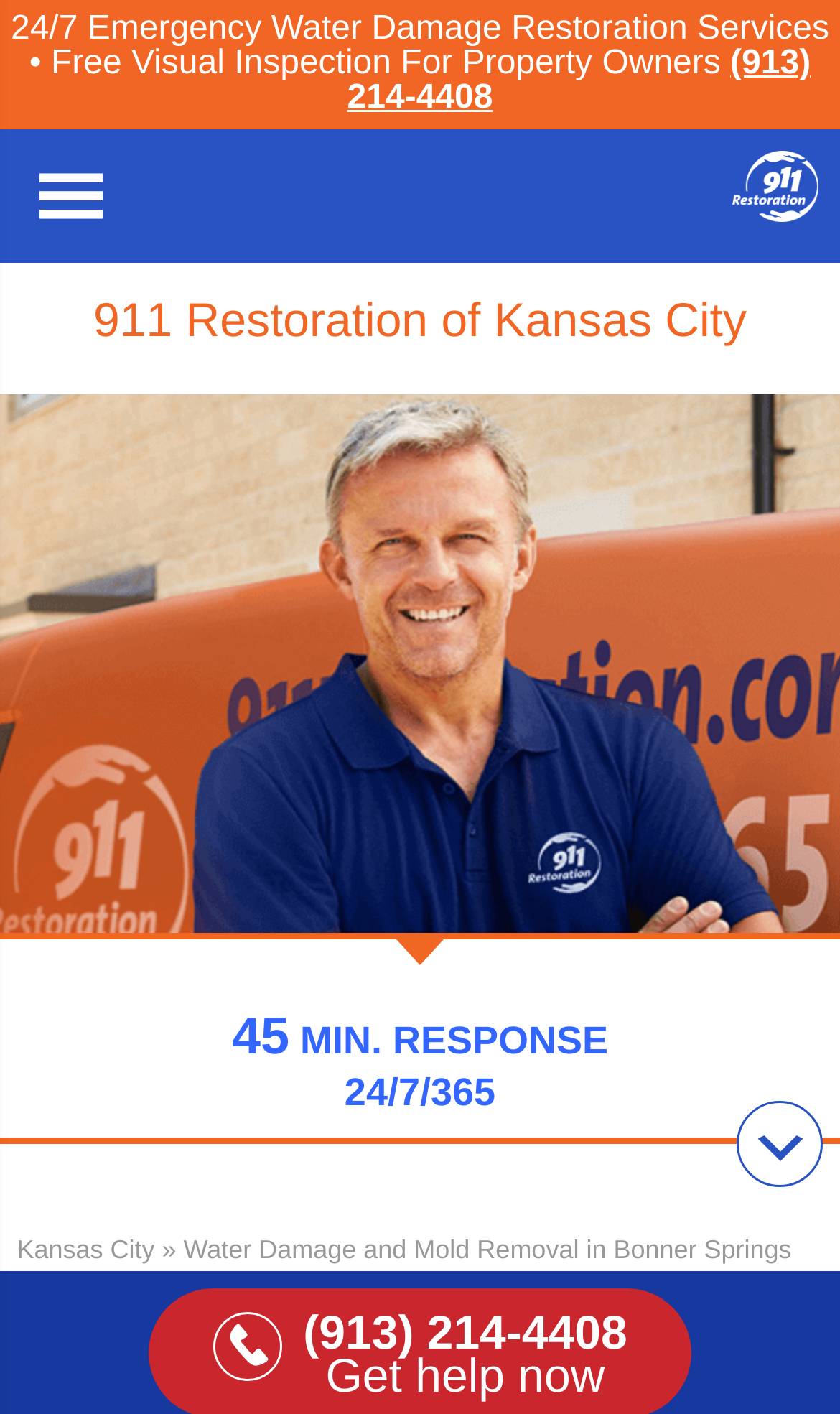How quickly does the company respond to emergencies?
Provide a one-word or short-phrase answer based on the image.

45 MIN